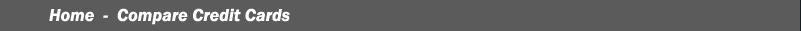Give a concise answer using one word or a phrase to the following question:
What is the design emphasis of the webpage?

Clarity and accessibility